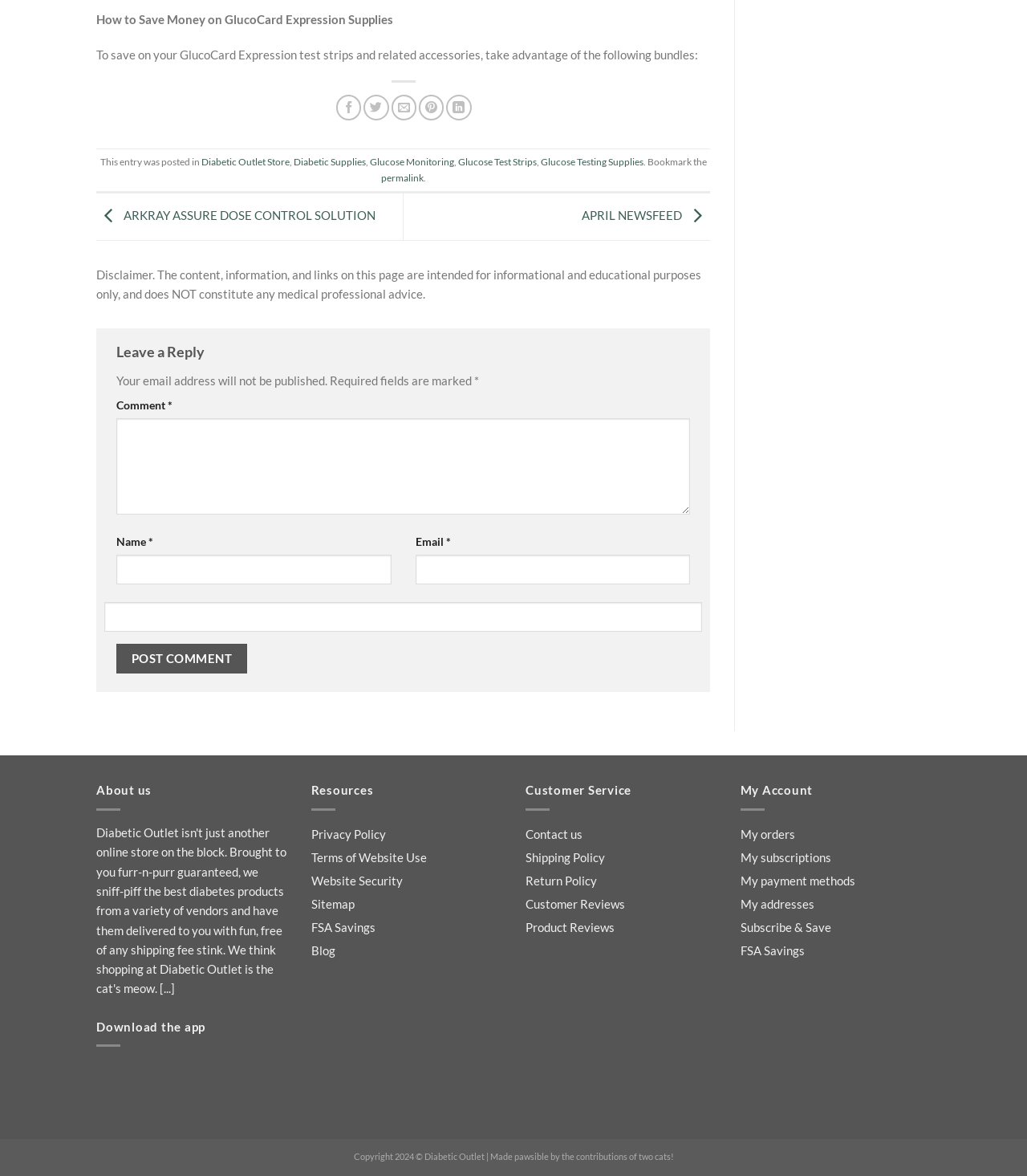What is required to post a comment?
Give a single word or phrase answer based on the content of the image.

Name, Email, and Comment